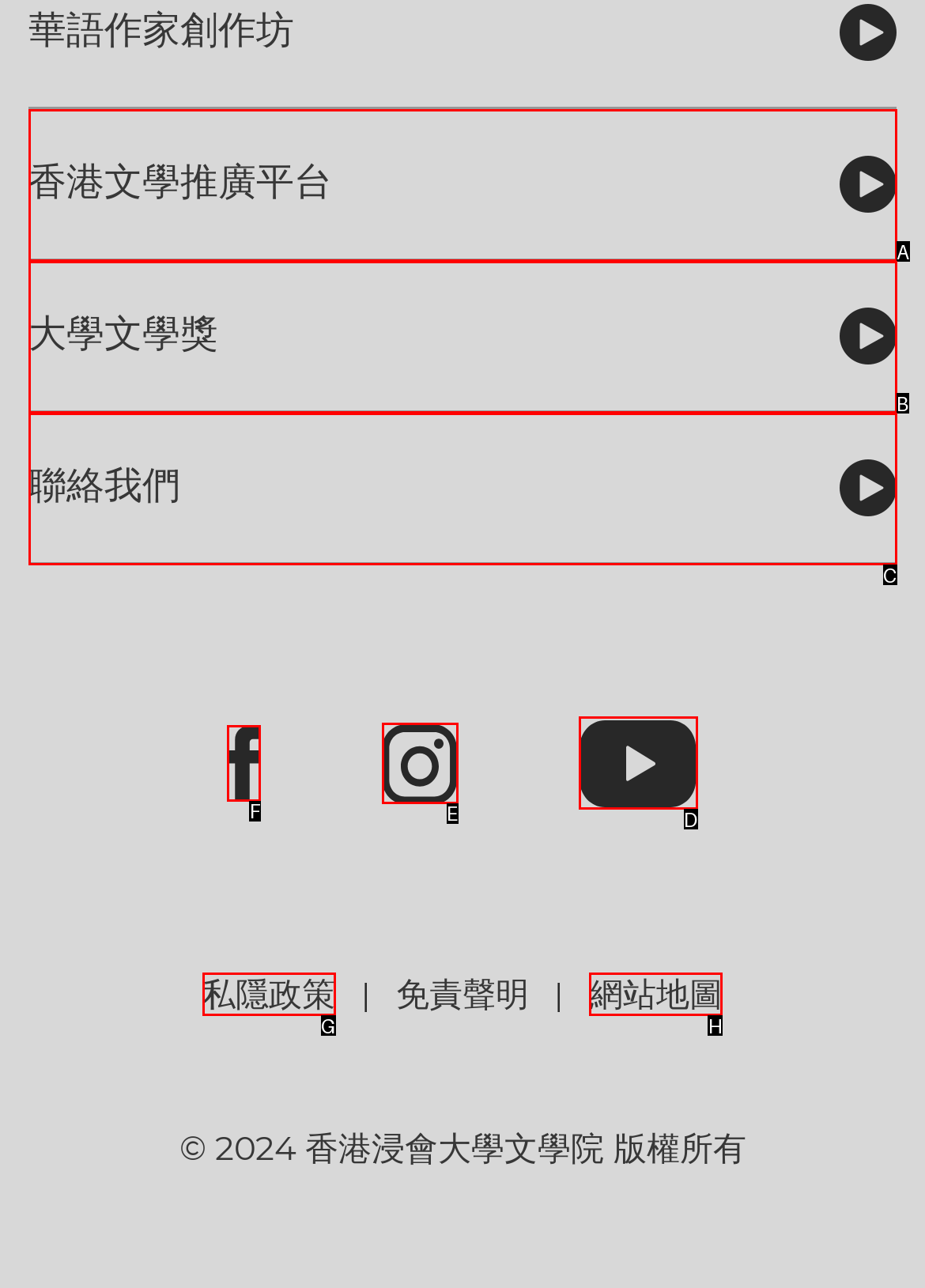Select the letter of the element you need to click to complete this task: follow on Facebook
Answer using the letter from the specified choices.

F